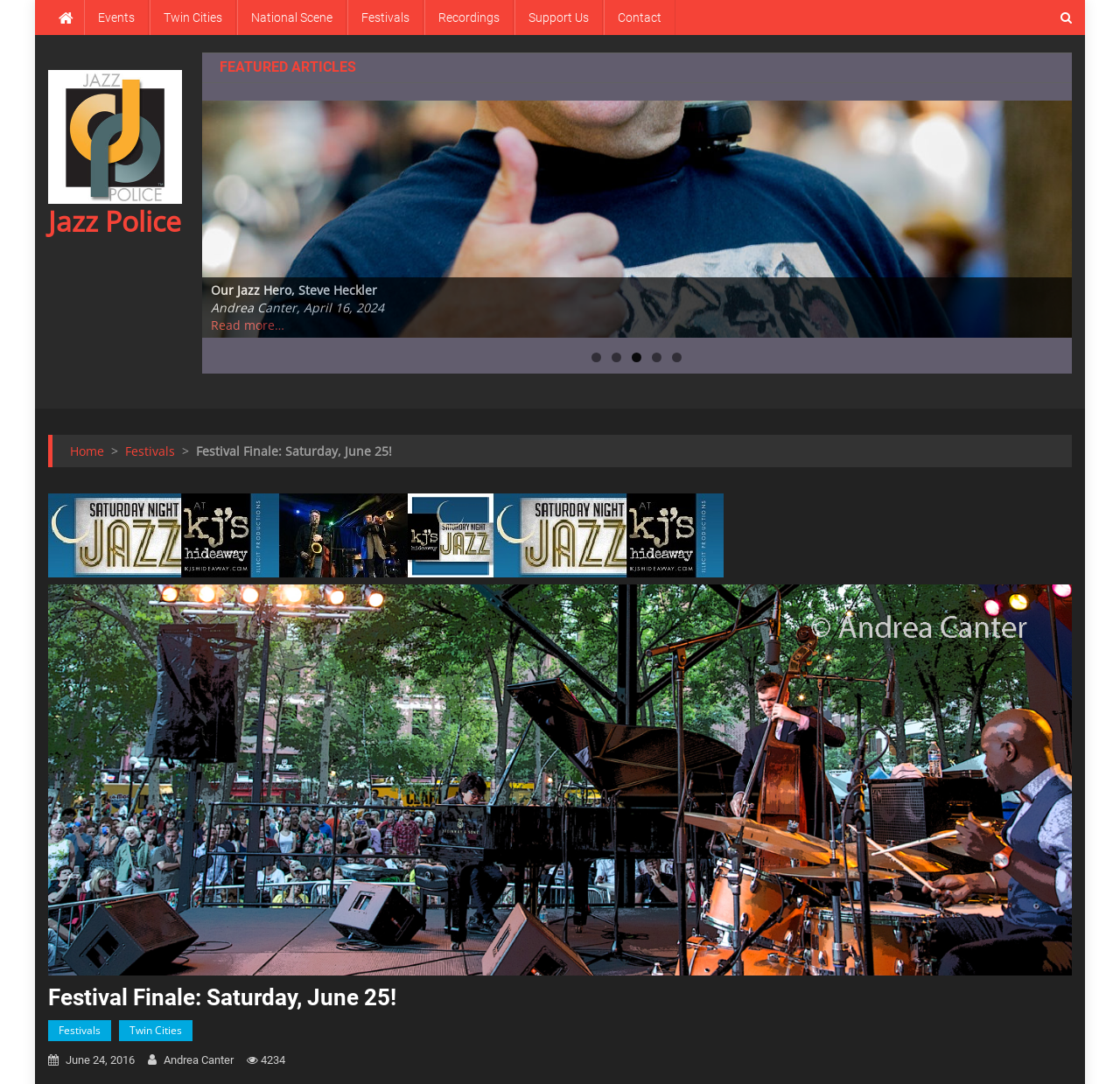Highlight the bounding box of the UI element that corresponds to this description: "The Academy School #131".

None